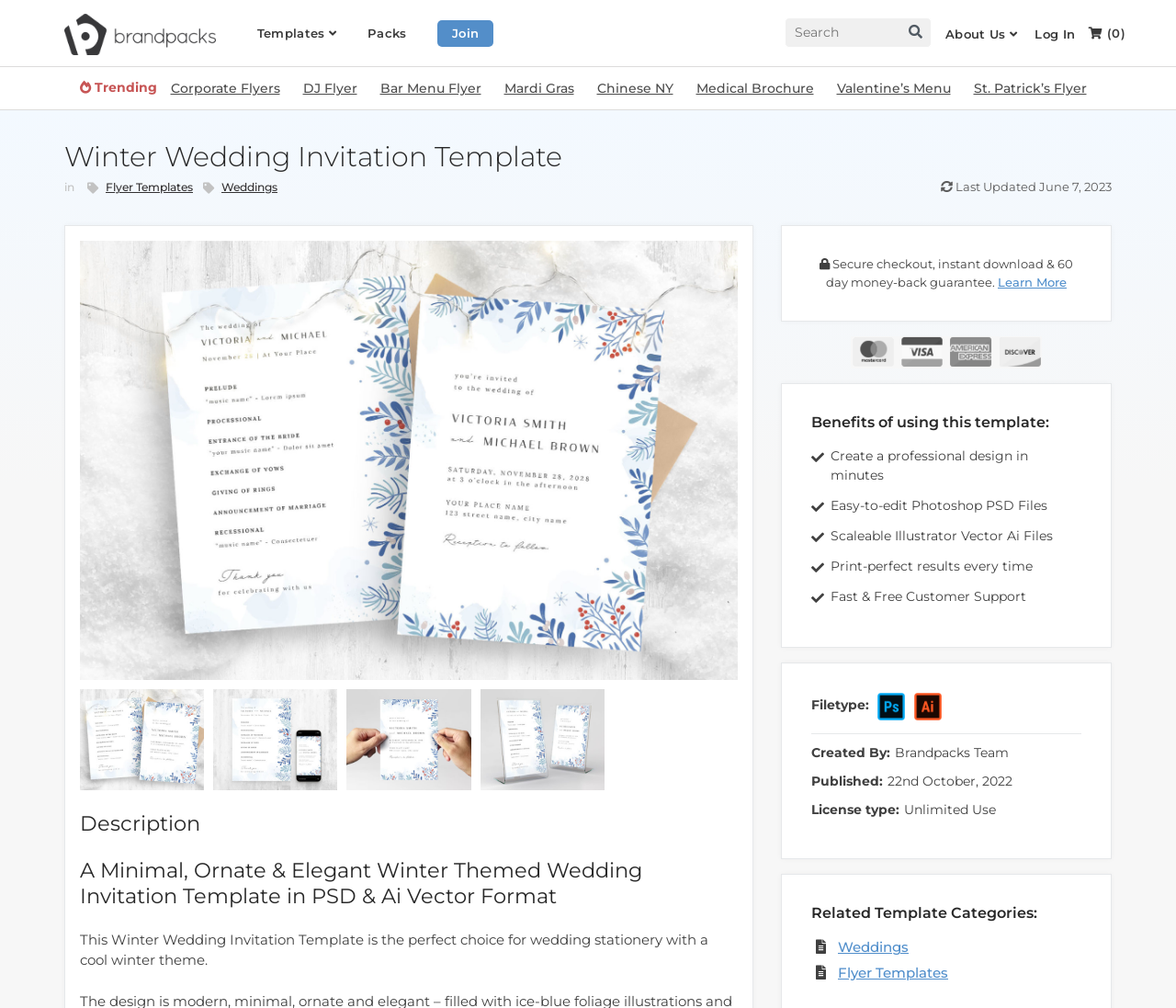Could you highlight the region that needs to be clicked to execute the instruction: "Explore related template categories"?

[0.69, 0.897, 0.92, 0.916]